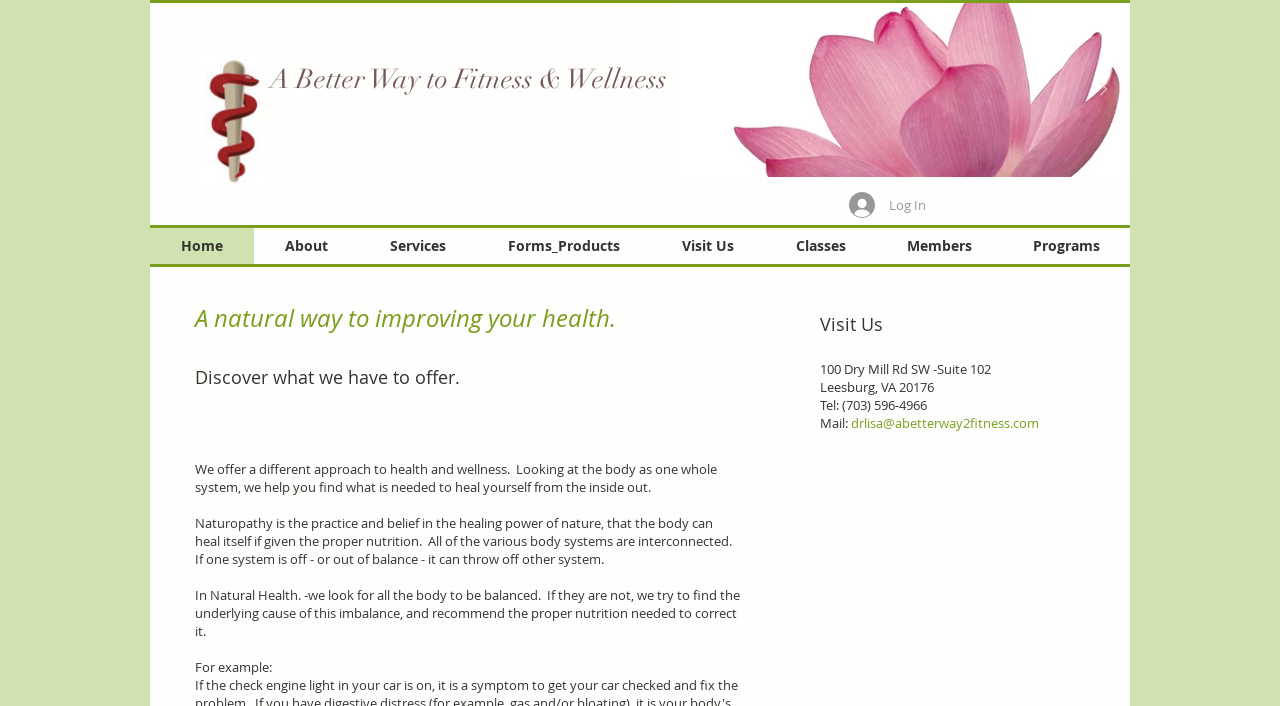Respond to the question below with a single word or phrase:
What is the approach to health and wellness used by A Better Way to Fitness & Wellness?

Looking at the body as one whole system